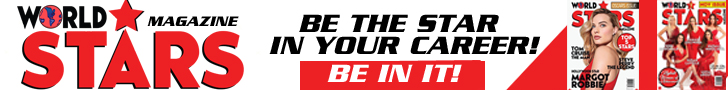What is the focus of the 'WORLD STARS' magazine?
Identify the answer in the screenshot and reply with a single word or phrase.

Celebrity culture